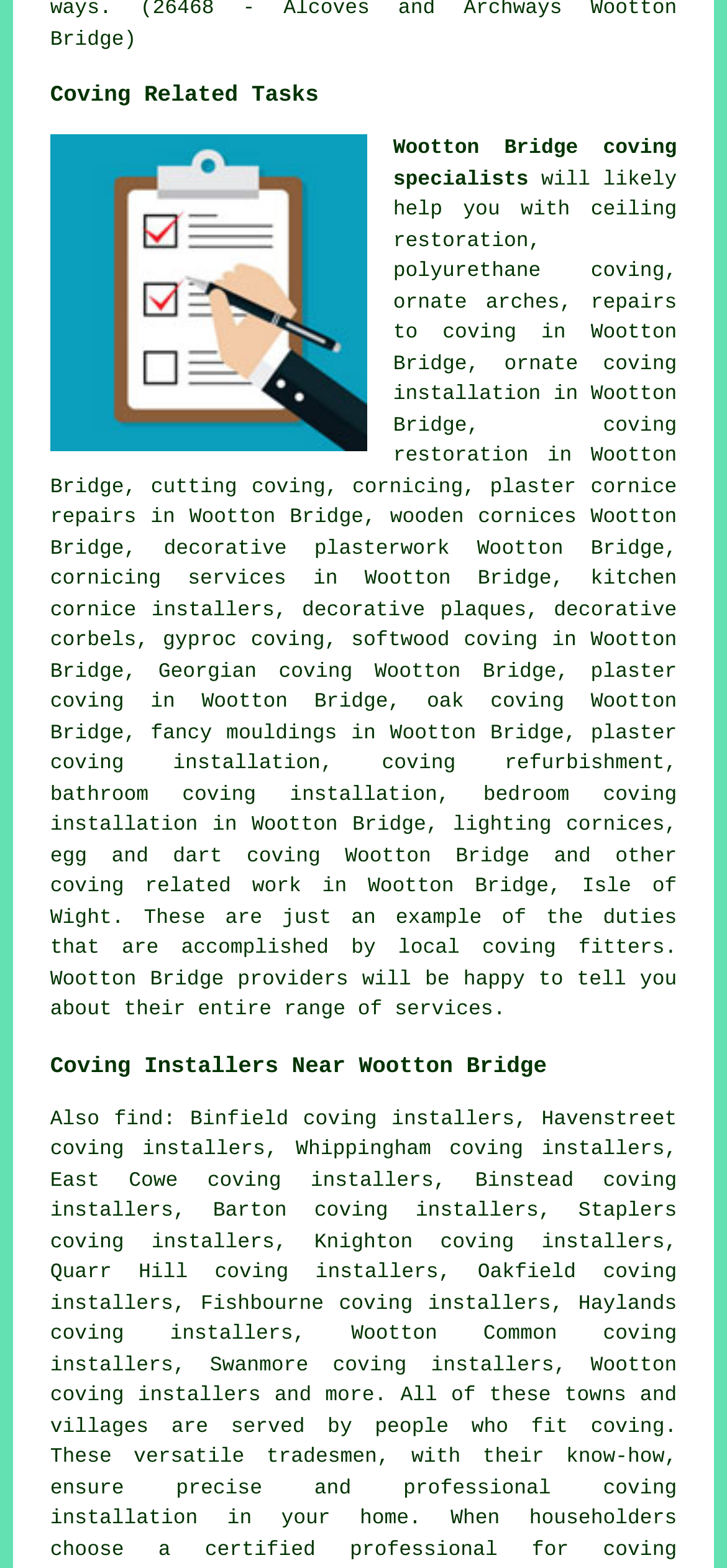Determine the bounding box coordinates for the clickable element required to fulfill the instruction: "go to Isle of Wight page". Provide the coordinates as four float numbers between 0 and 1, i.e., [left, top, right, bottom].

[0.069, 0.559, 0.931, 0.593]